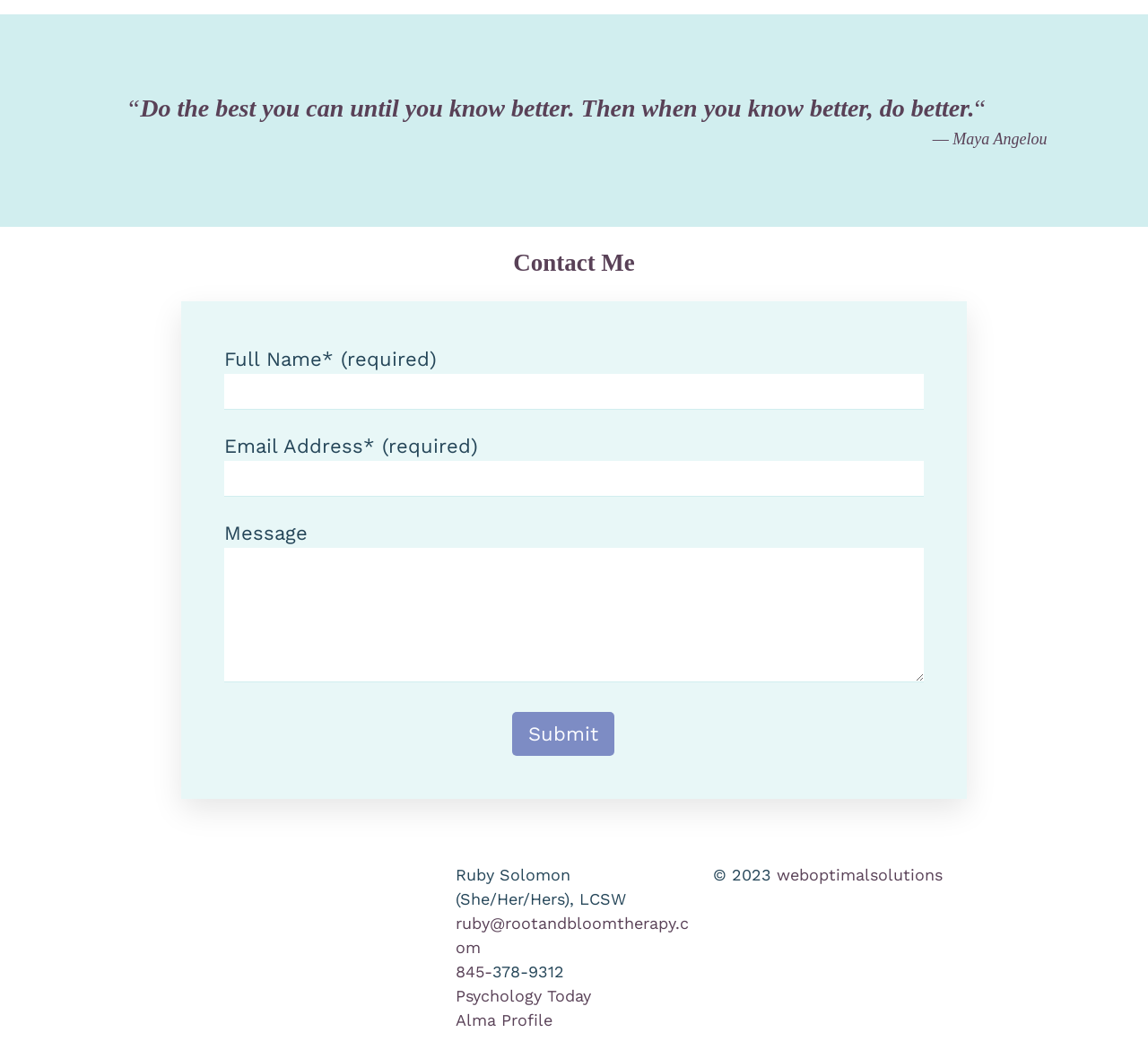Determine the bounding box coordinates of the region I should click to achieve the following instruction: "Visit RubySolomon's profile". Ensure the bounding box coordinates are four float numbers between 0 and 1, i.e., [left, top, right, bottom].

[0.245, 0.828, 0.306, 0.896]